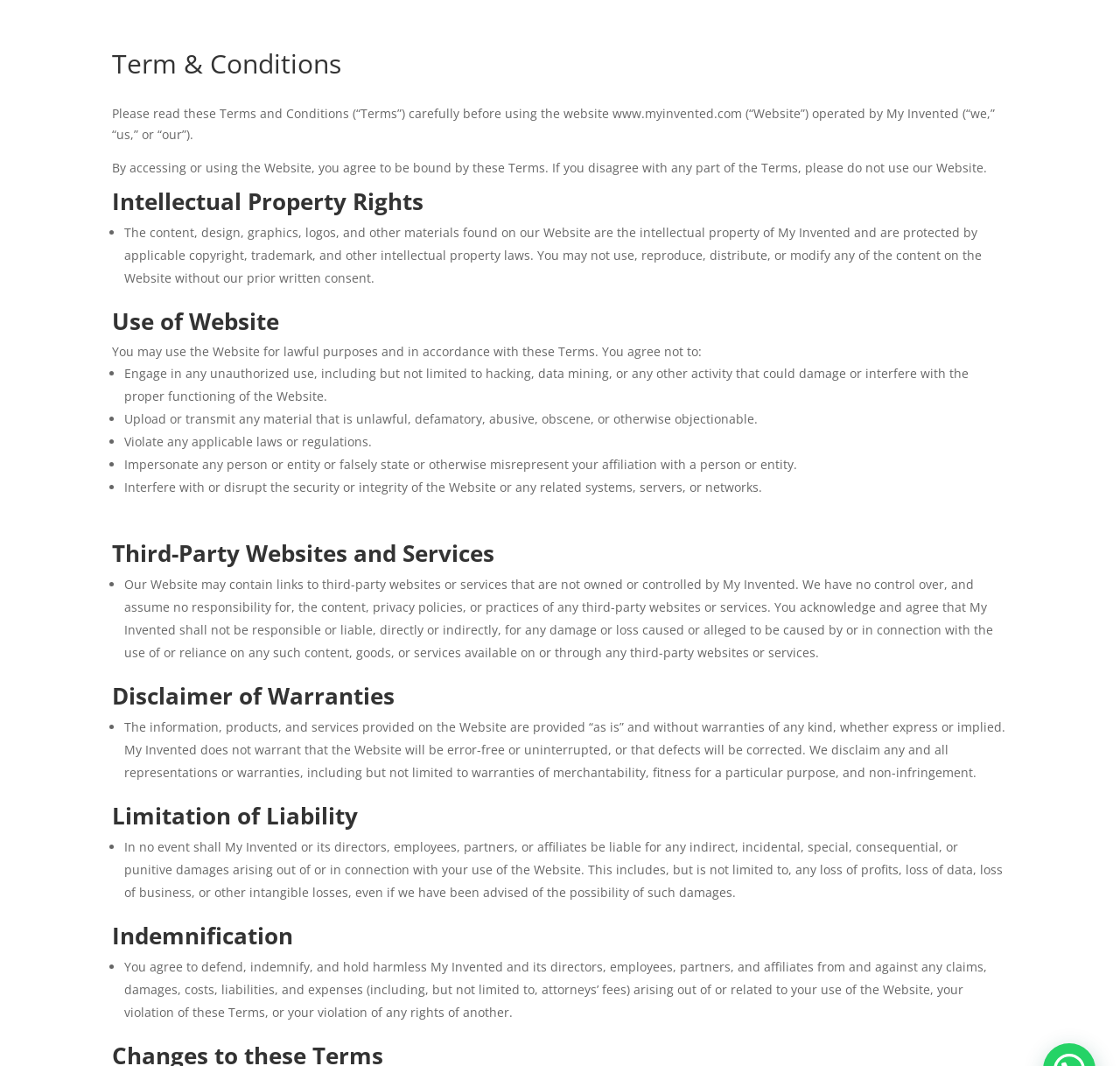Answer the question below in one word or phrase:
What is not allowed on the website?

Unauthorized use, hacking, etc.